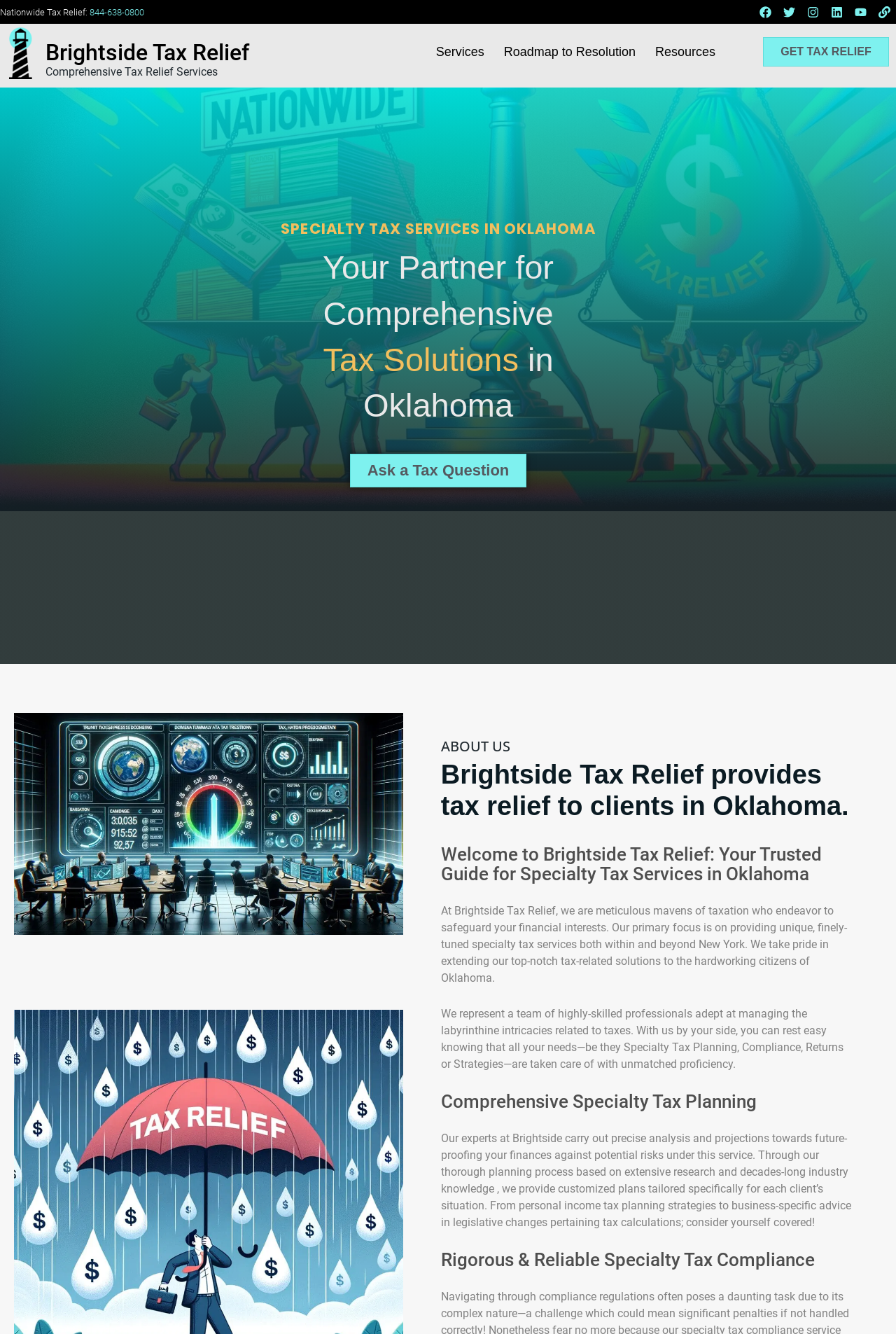Please identify the bounding box coordinates of the region to click in order to complete the task: "Ask a Tax Question". The coordinates must be four float numbers between 0 and 1, specified as [left, top, right, bottom].

[0.39, 0.34, 0.588, 0.366]